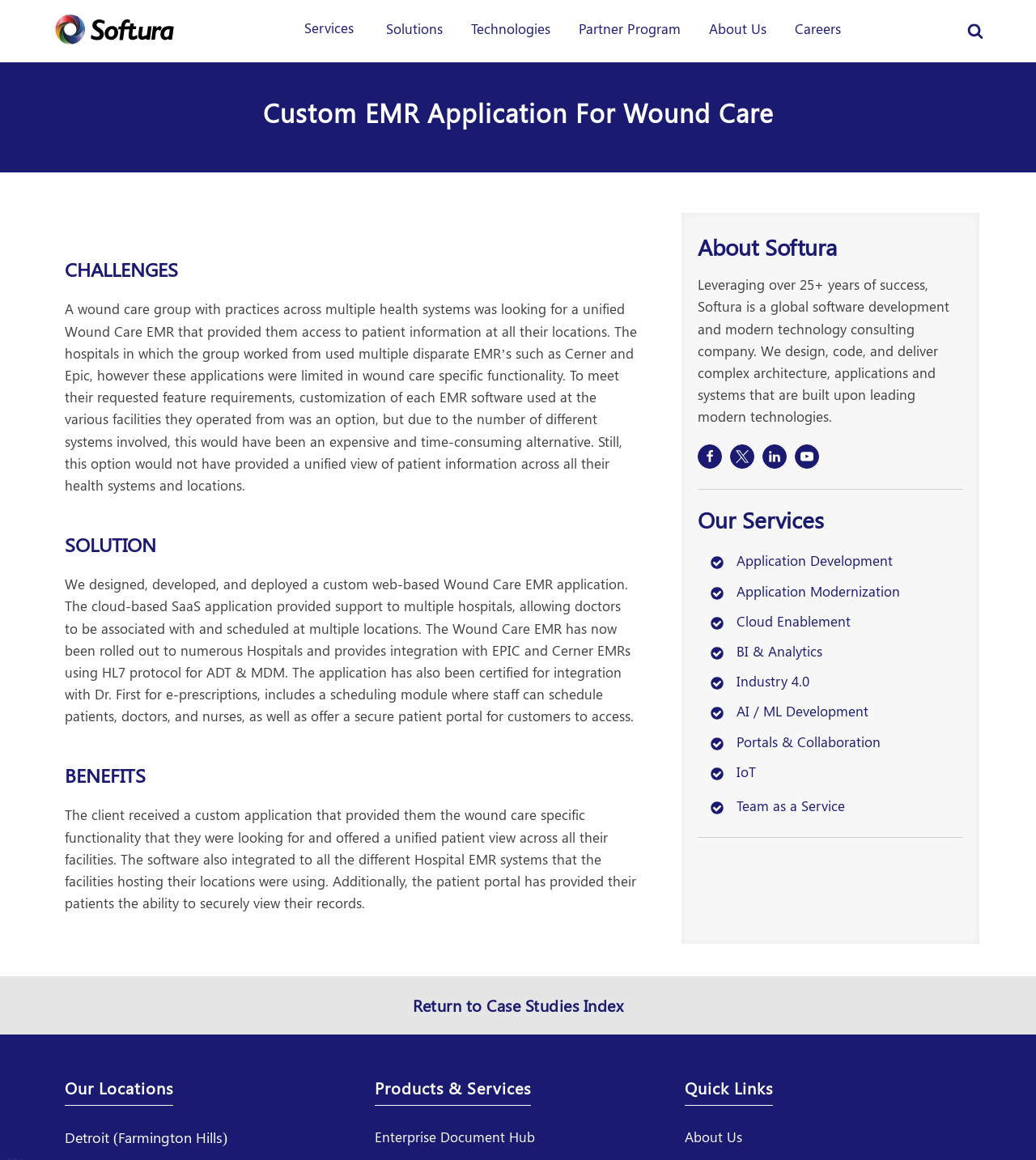Identify and provide the text content of the webpage's primary headline.

Custom EMR Application For Wound Care